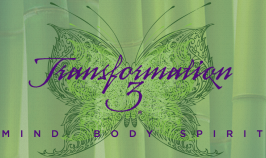What is the color of the bamboo pattern in the backdrop?
Kindly give a detailed and elaborate answer to the question.

The caption describes the backdrop as showcasing a serene bamboo pattern in a soft green hue, which enhances the calming and rejuvenating essence of the image.